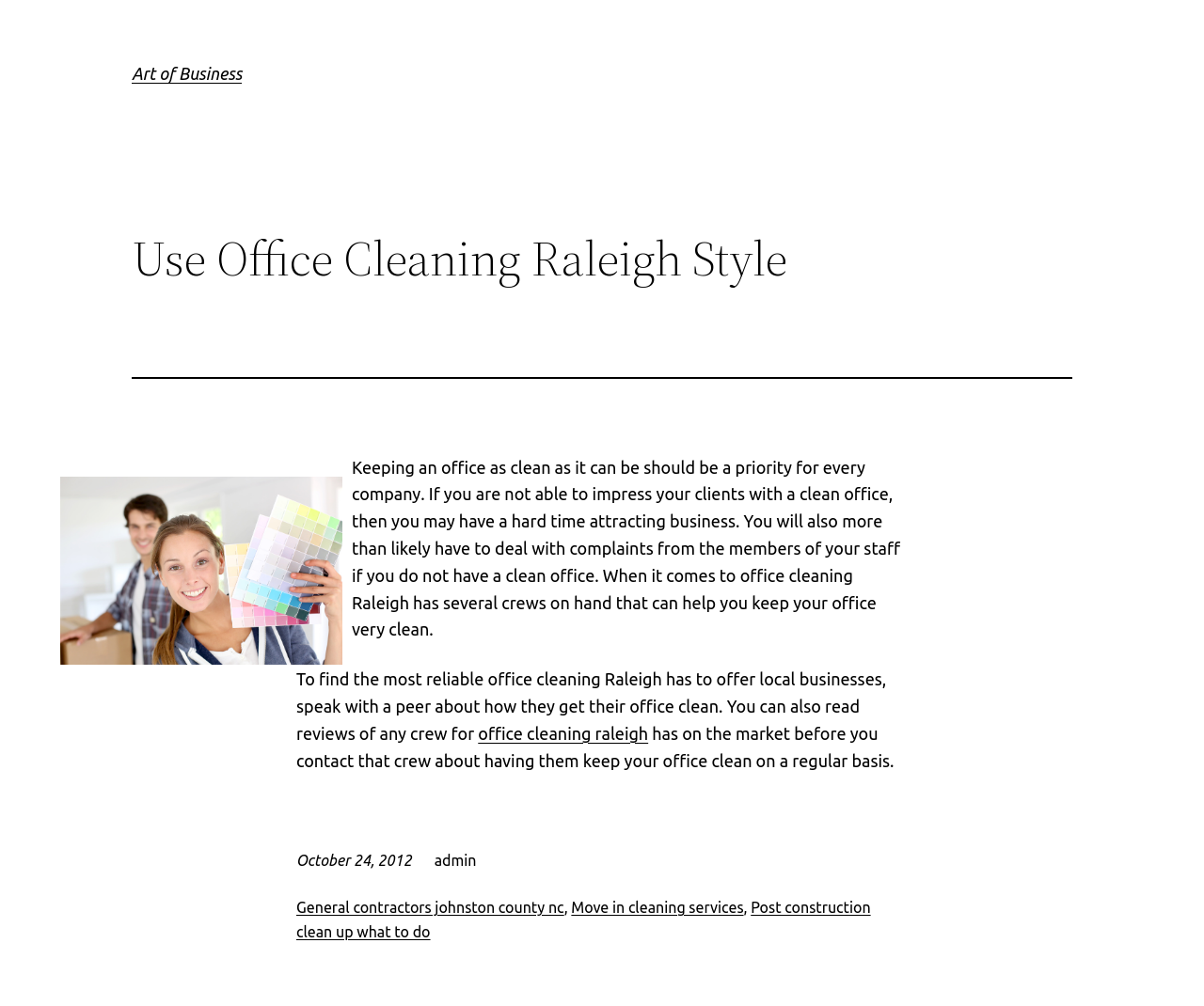What is the main topic of this webpage?
Using the details shown in the screenshot, provide a comprehensive answer to the question.

Based on the content of the webpage, it appears that the main topic is office cleaning, specifically in Raleigh. The text mentions the importance of keeping an office clean and provides information on how to find reliable office cleaning services in Raleigh.